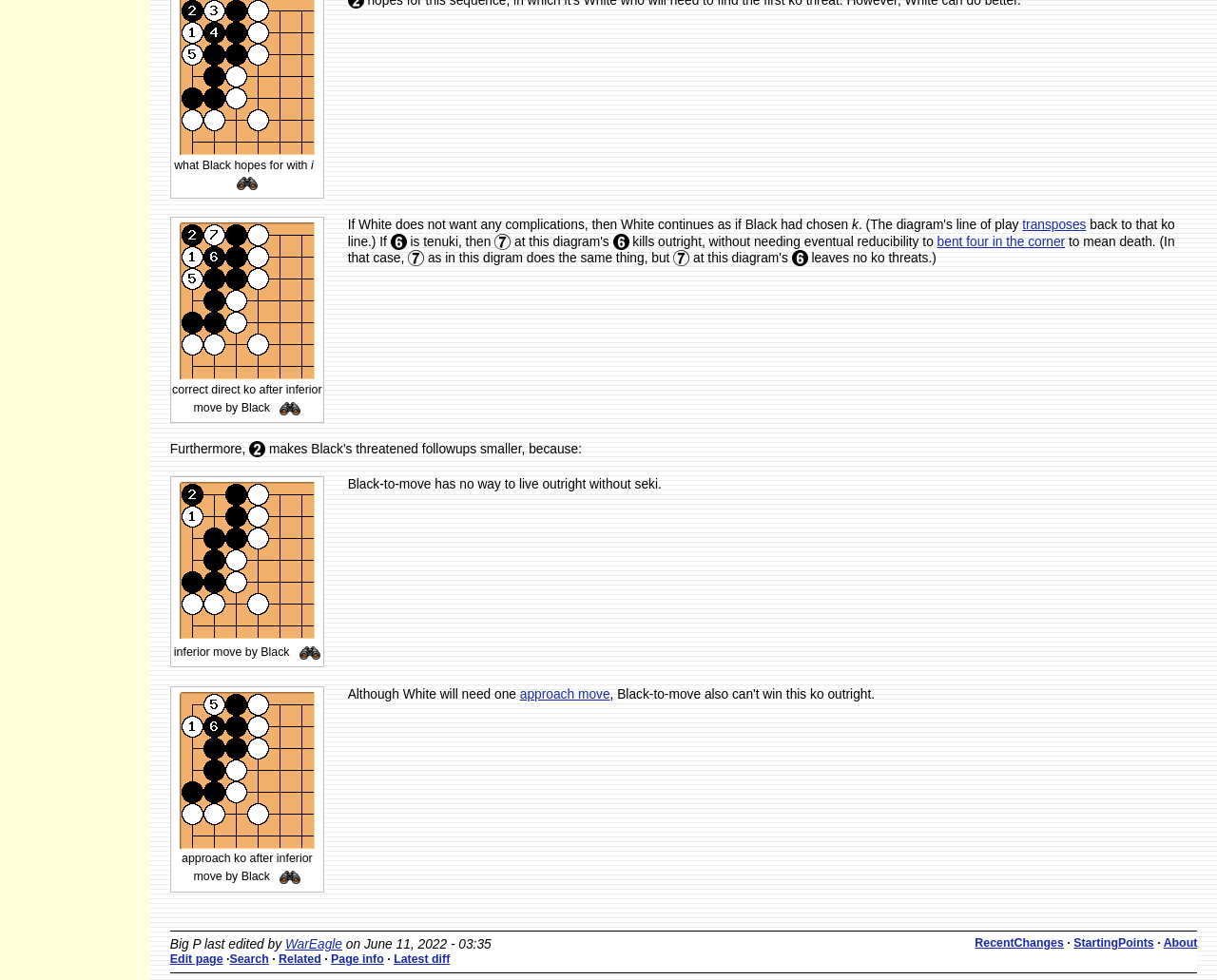Please identify the bounding box coordinates of the element that needs to be clicked to perform the following instruction: "Follow link to transposes".

[0.84, 0.222, 0.893, 0.237]